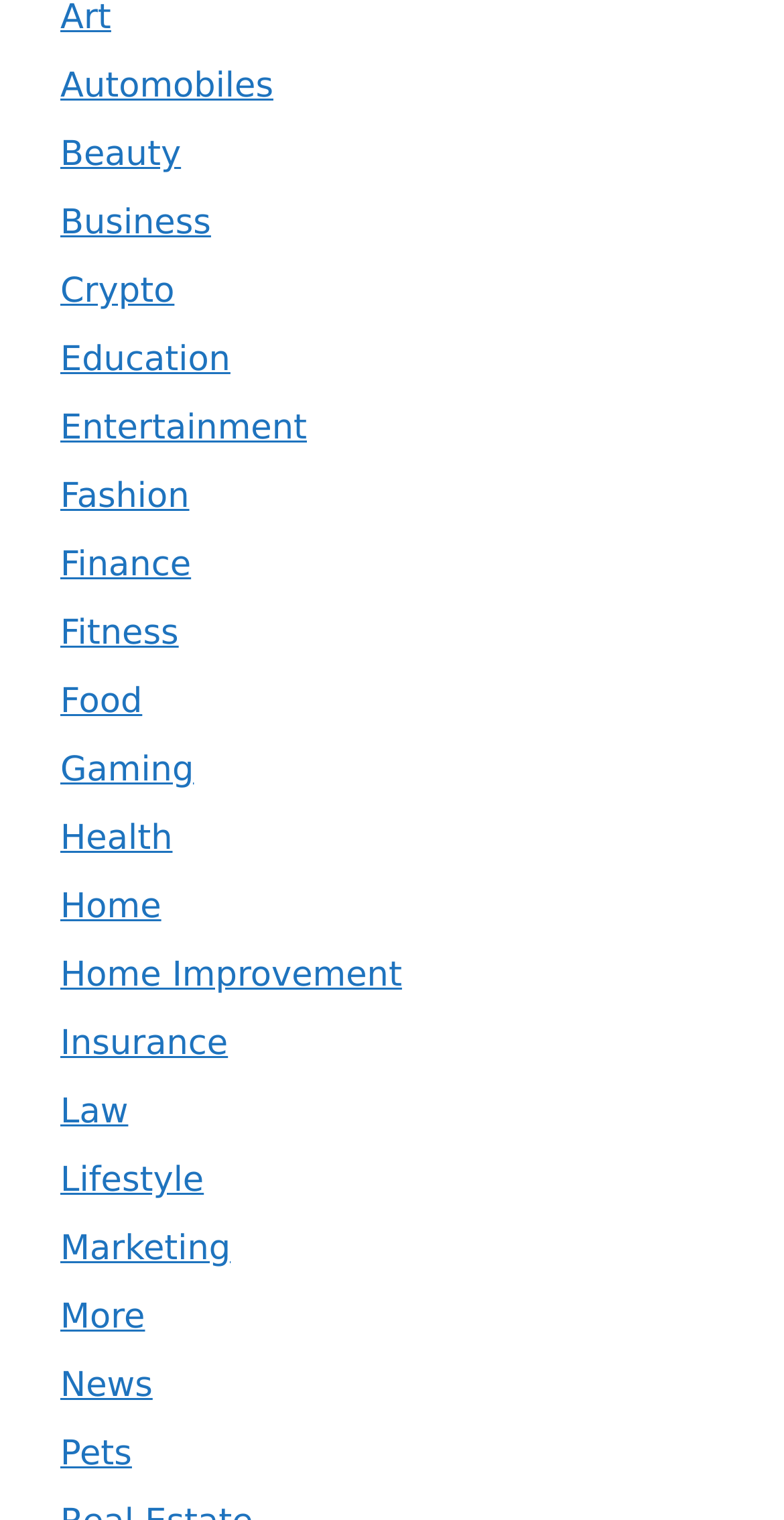Is there a category for Business?
Refer to the screenshot and respond with a concise word or phrase.

Yes